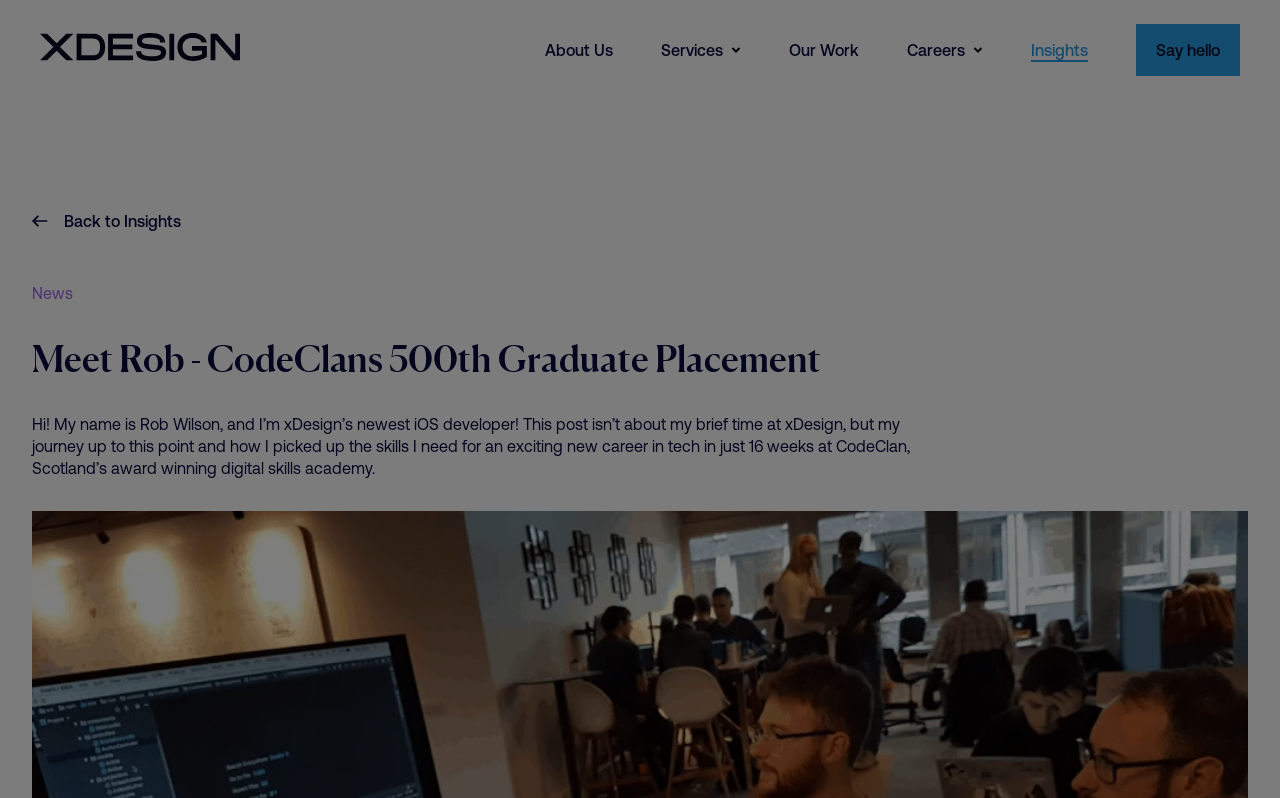Answer with a single word or phrase: 
What is the name of the digital skills academy mentioned?

CodeClan